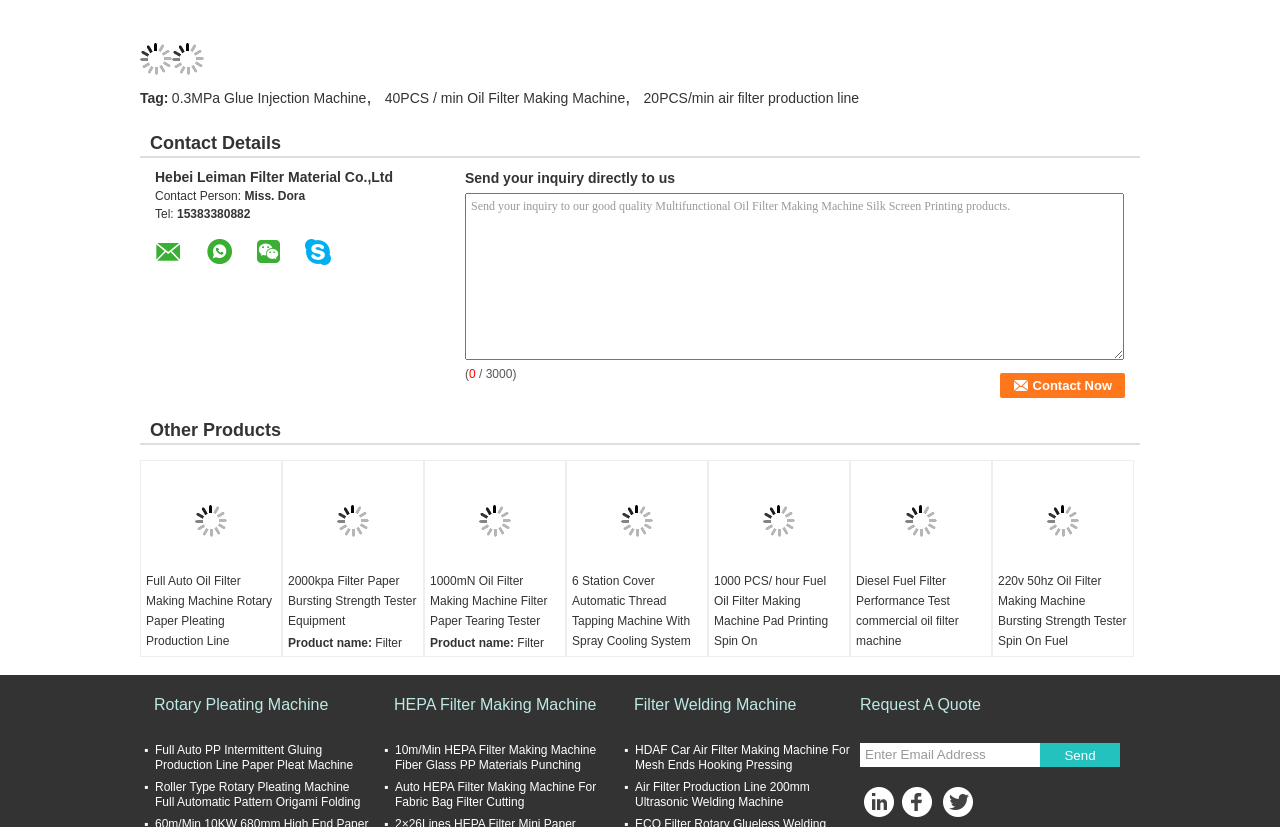With reference to the image, please provide a detailed answer to the following question: What is the product name of the machine shown in the first image?

I found the product name 'Multifunctional Oil Filter Making Machine Silk Screen Printing' associated with the first image on the webpage, which is located at the top-left corner of the page.